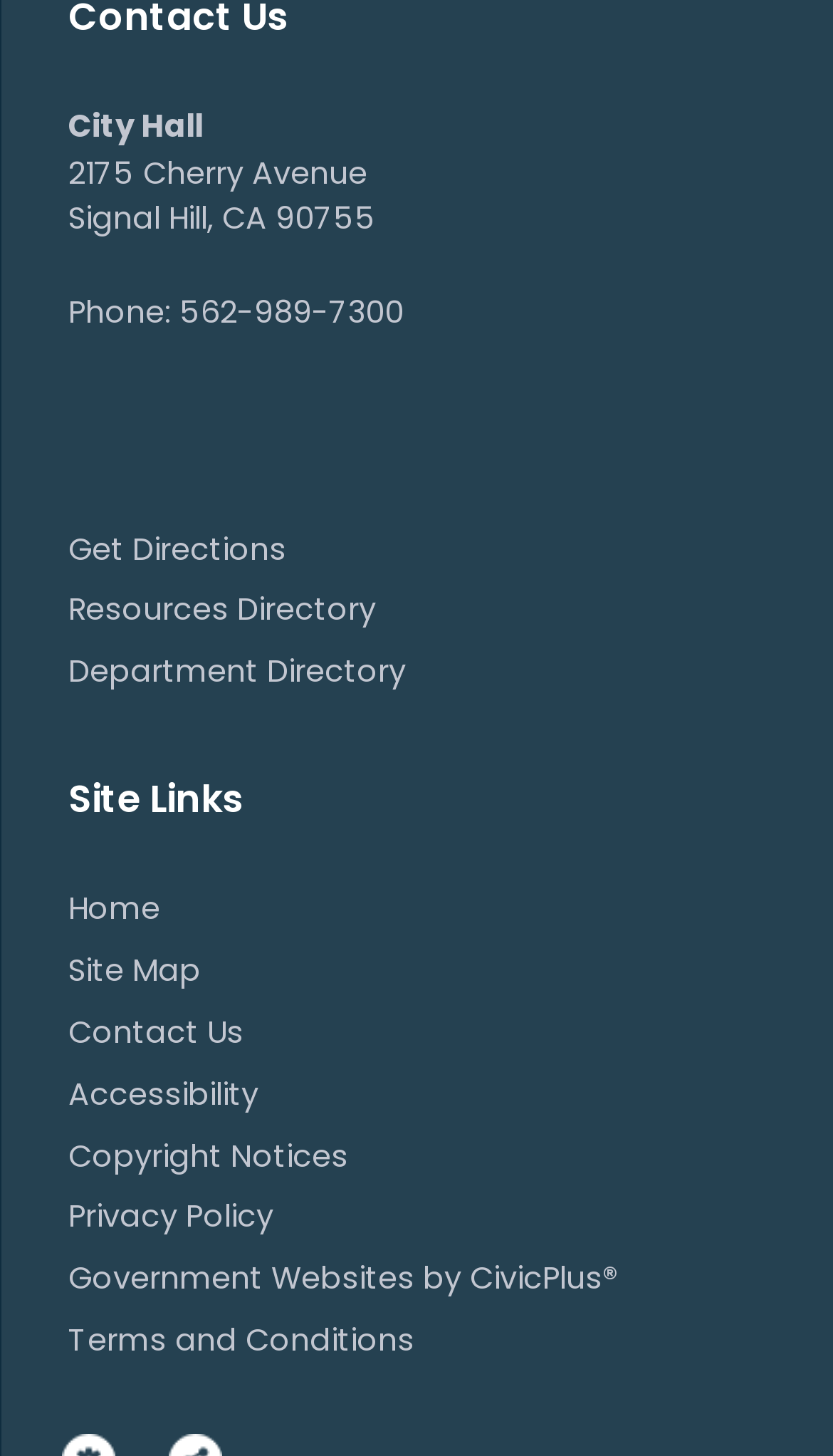What is the last link in the 'Site Links' section?
Using the image, give a concise answer in the form of a single word or short phrase.

Terms and Conditions